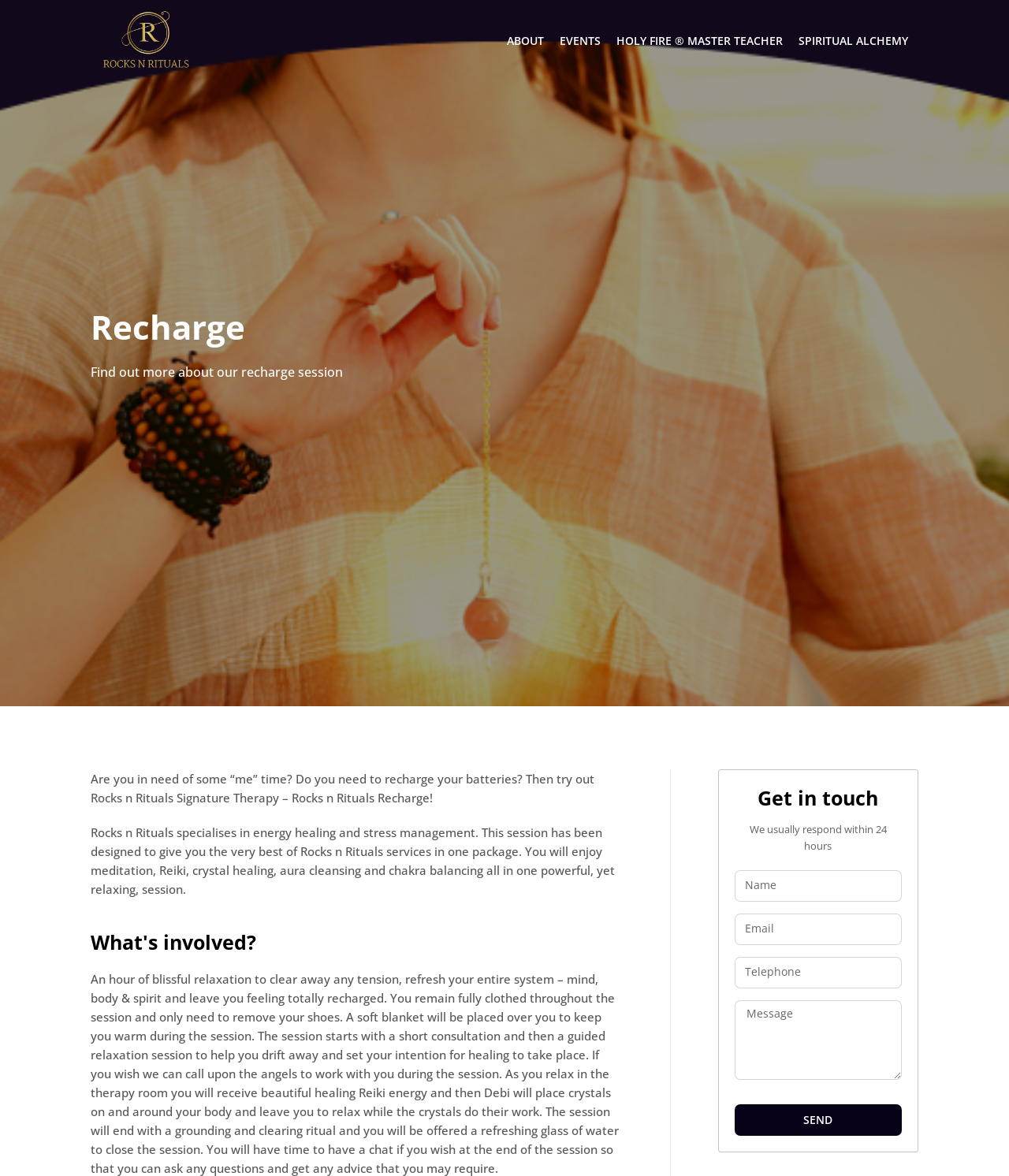Utilize the information from the image to answer the question in detail:
What is the purpose of the Recharge session?

The Recharge session is designed to give clients a relaxing and rejuvenating experience, clearing away tension and refreshing their entire system - mind, body, and spirit. It involves meditation, Reiki, crystal healing, aura cleansing, and chakra balancing.